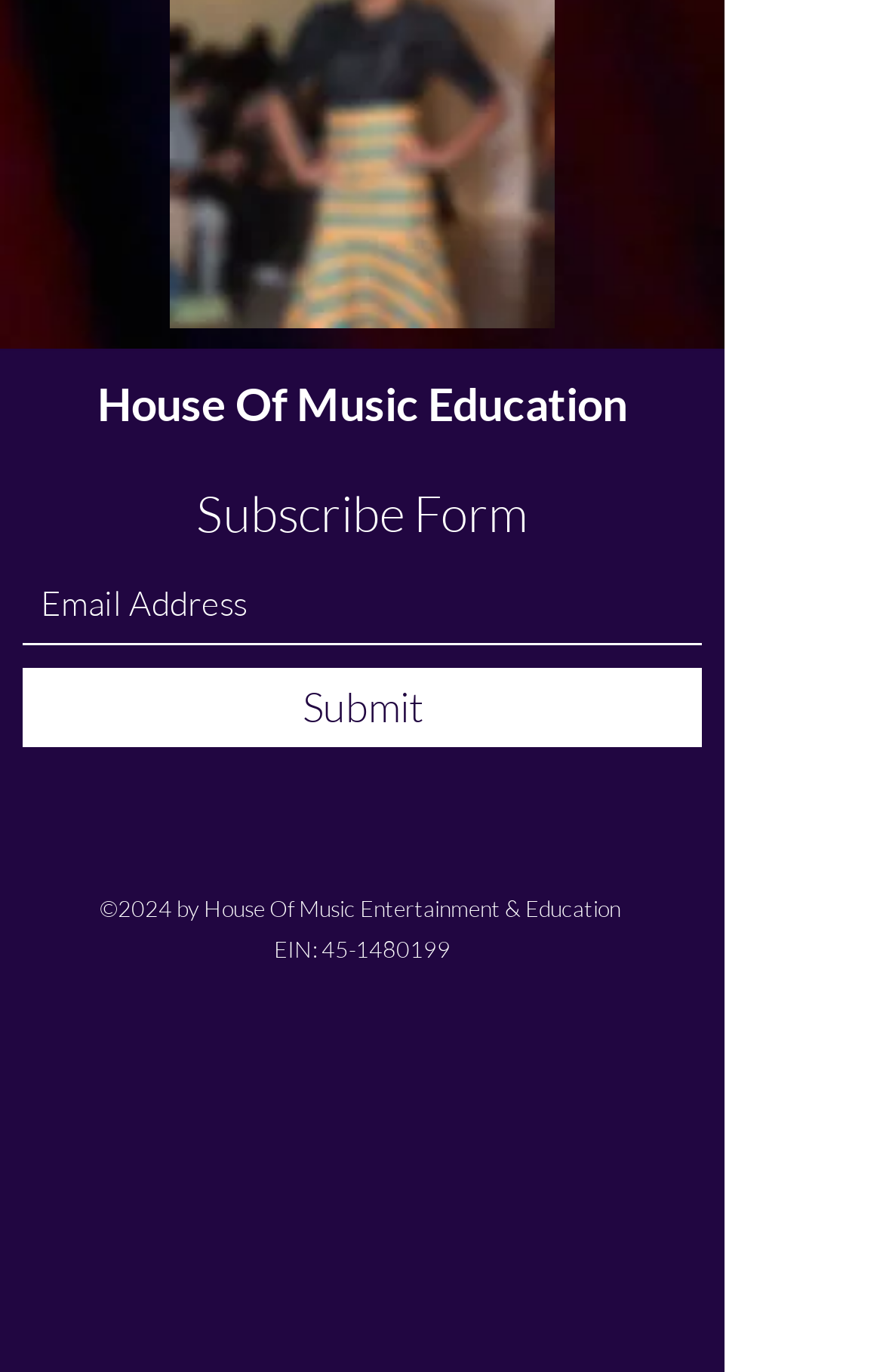What is the purpose of the form?
Give a single word or phrase answer based on the content of the image.

Subscribe